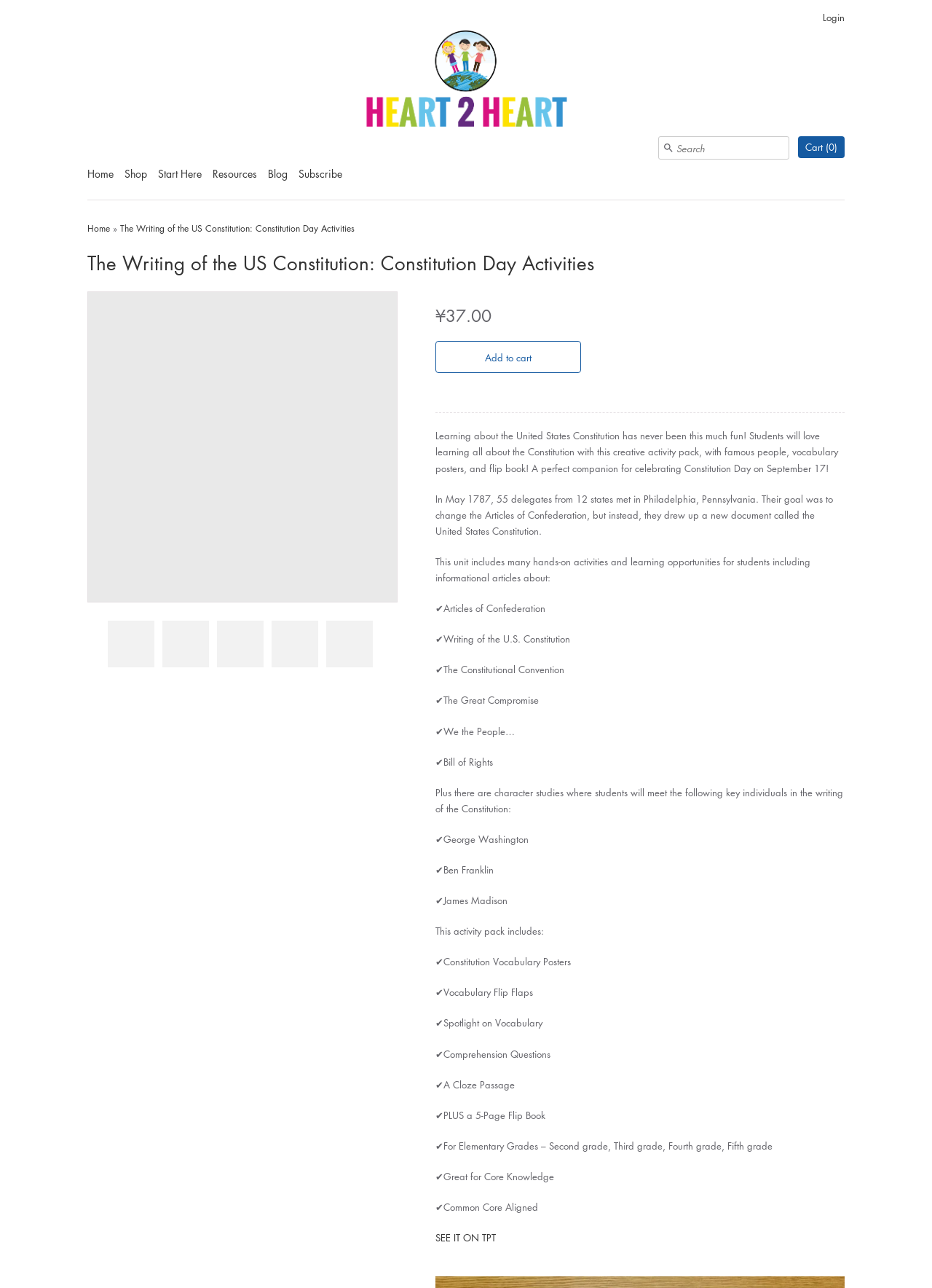Show the bounding box coordinates for the HTML element described as: "Blog".

[0.288, 0.129, 0.309, 0.148]